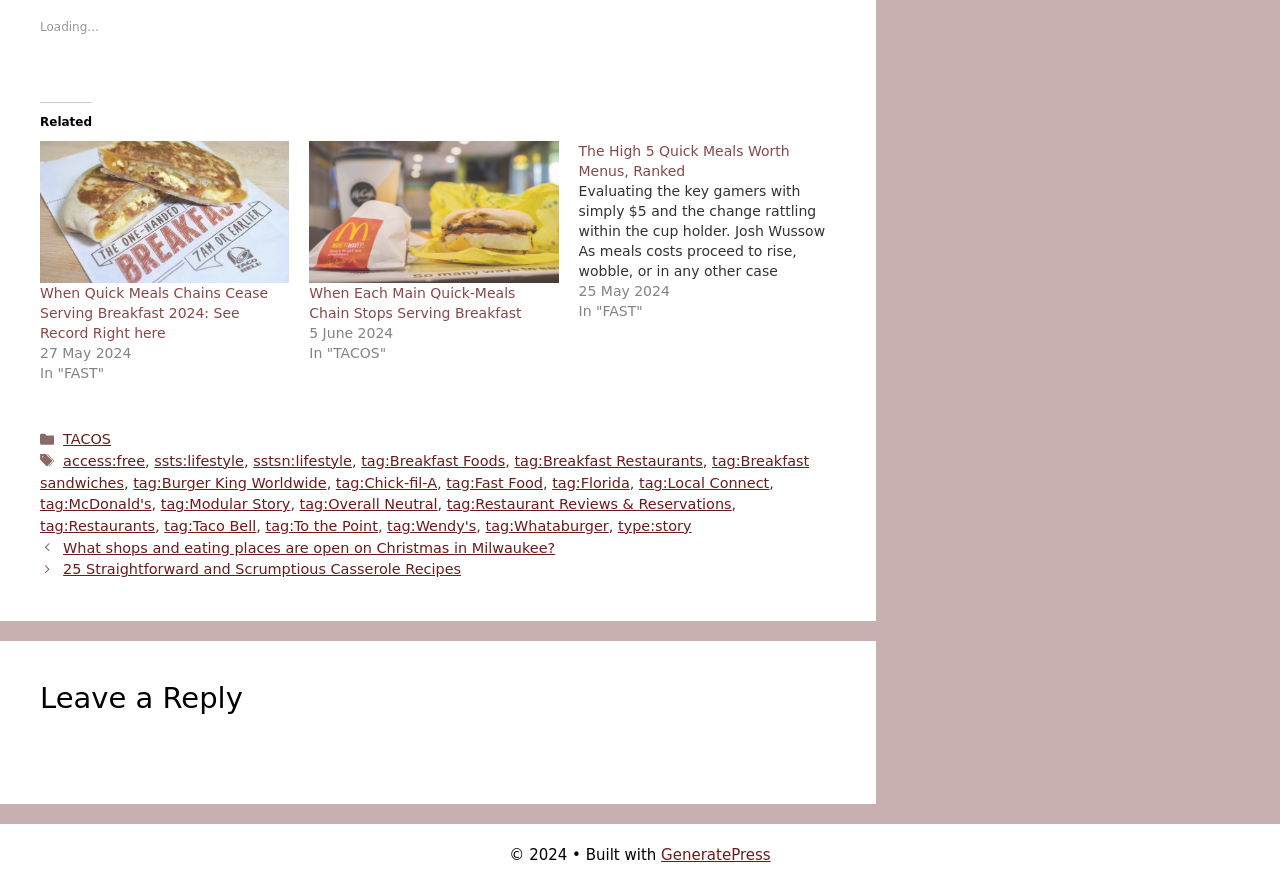Please analyze the image and provide a thorough answer to the question:
What is the date mentioned in the article 'The High 5 Quick Meals Worth Menus, Ranked'?

The date mentioned in the article 'The High 5 Quick Meals Worth Menus, Ranked' can be found in the time element associated with the article, which is '25 May 2024'.